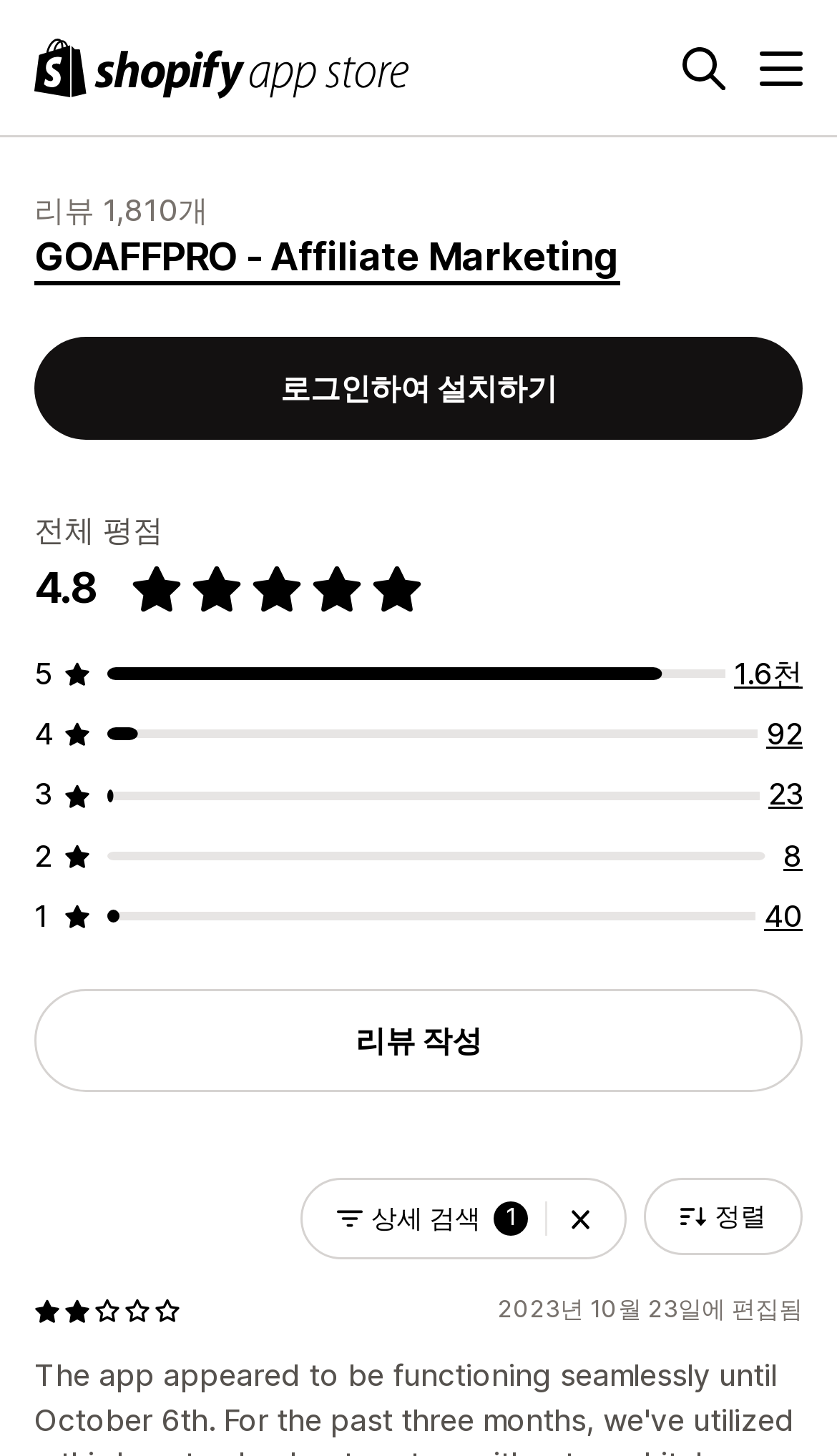Generate a thorough caption that explains the contents of the webpage.

This webpage is about the GOAFFPRO affiliate marketing program on the Shopify App Store. At the top left, there is a Shopify App Store logo, and next to it, there is a search button with a magnifying glass icon. On the top right, there is a menu button. 

Below the logo, there is a heading that reads "GOAFFPRO - Affiliate Marketing" with a review count of 1,810. Underneath, there is a button to install the app after logging in. The overall rating of the app is 4.8 out of 5 stars, with a total of 1,647 reviews. 

On the right side, there are links to view reviews in different languages, with the number of reviews in each language. There is also a button to write a review. 

Further down, there are filters and sorting options for the reviews. At the bottom, there is an image of 2 out of 5 stars, and a text that indicates the app was last edited on October 23, 2023.